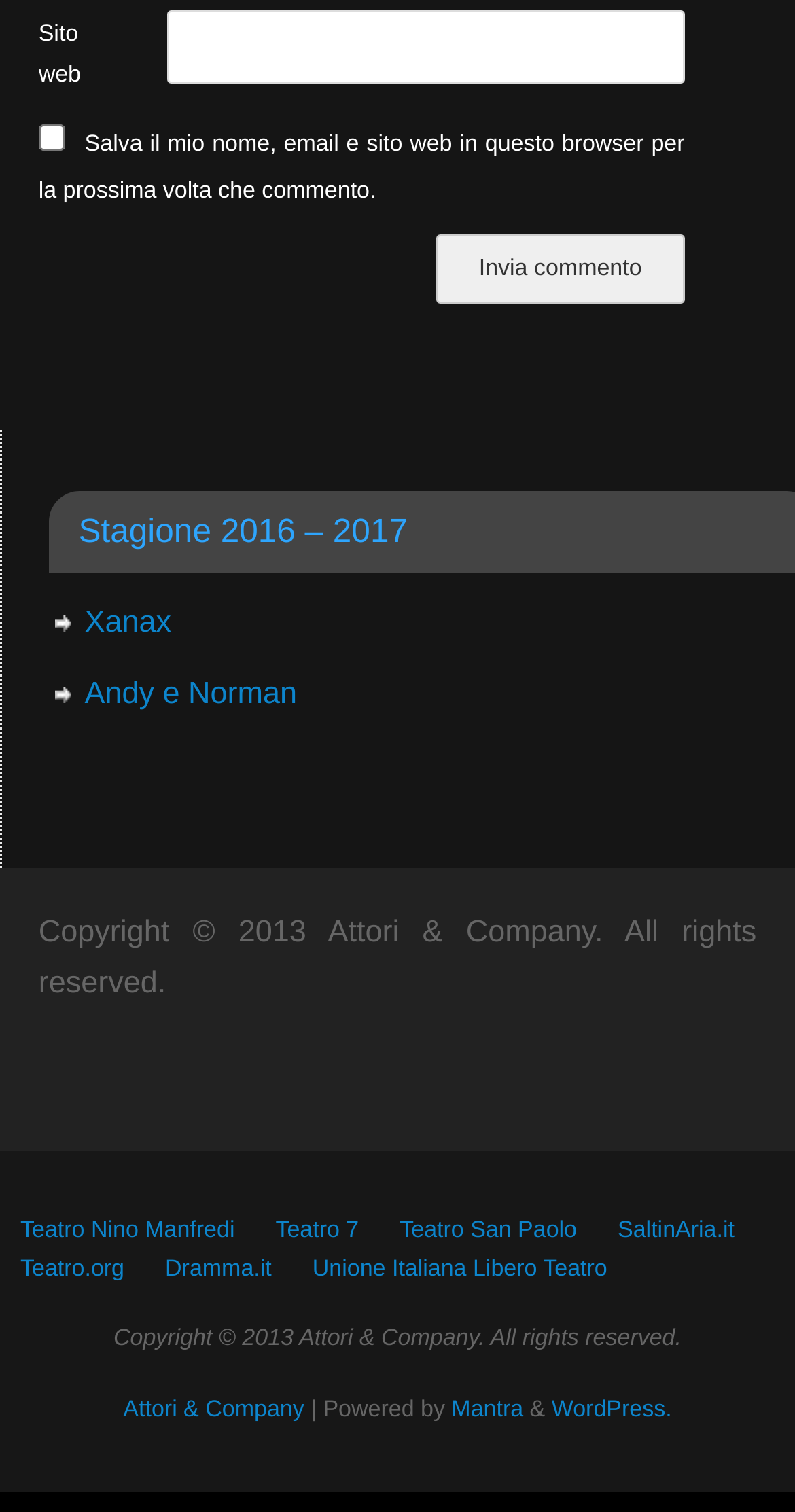Extract the bounding box coordinates of the UI element described: "Teatro San Paolo". Provide the coordinates in the format [left, top, right, bottom] with values ranging from 0 to 1.

[0.503, 0.805, 0.726, 0.821]